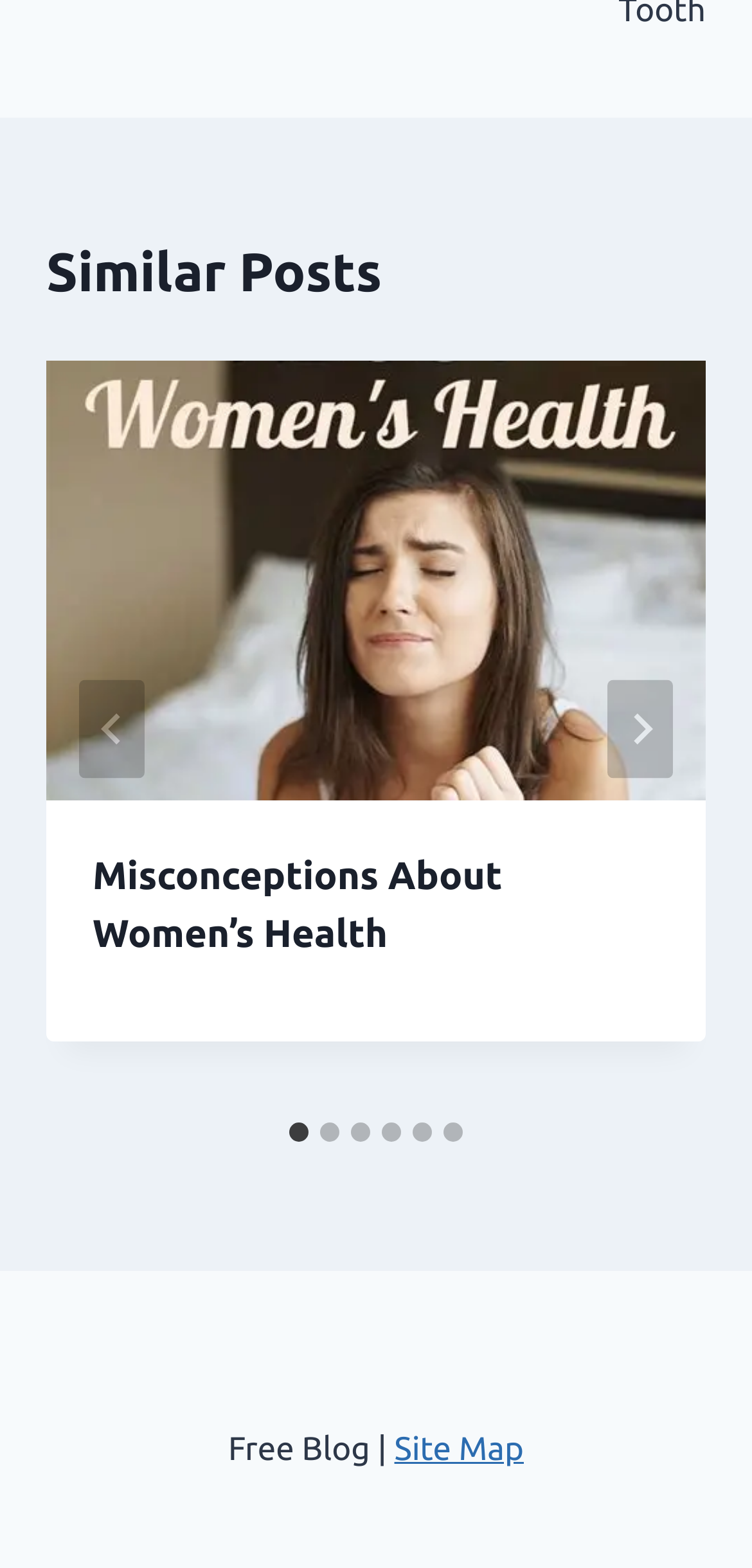Find the bounding box coordinates for the element that must be clicked to complete the instruction: "View post 'Misconceptions About Women’s Health'". The coordinates should be four float numbers between 0 and 1, indicated as [left, top, right, bottom].

[0.062, 0.23, 0.938, 0.51]